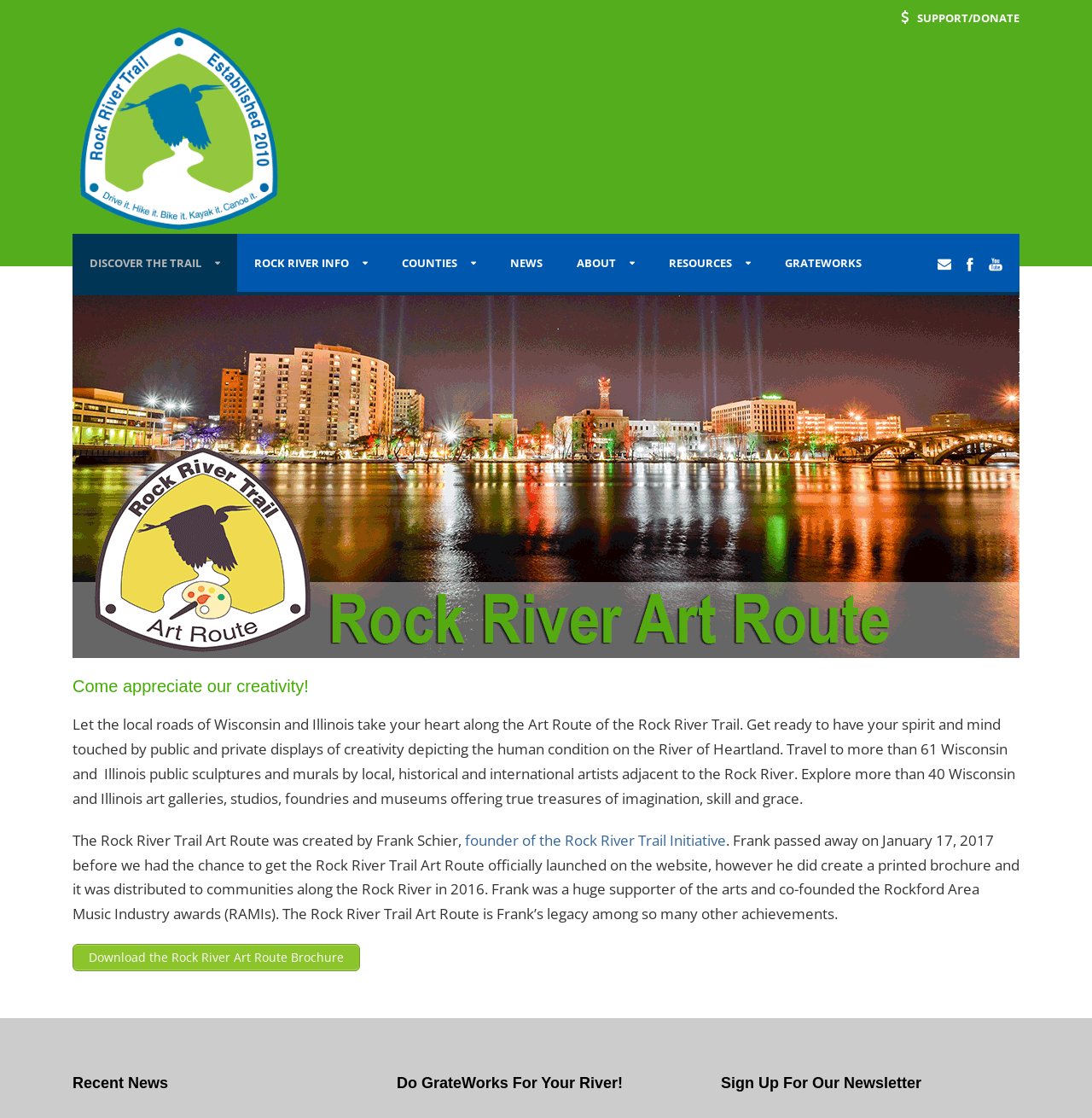Identify the bounding box coordinates of the region I need to click to complete this instruction: "Download the Rock River Art Route Brochure".

[0.066, 0.844, 0.33, 0.869]